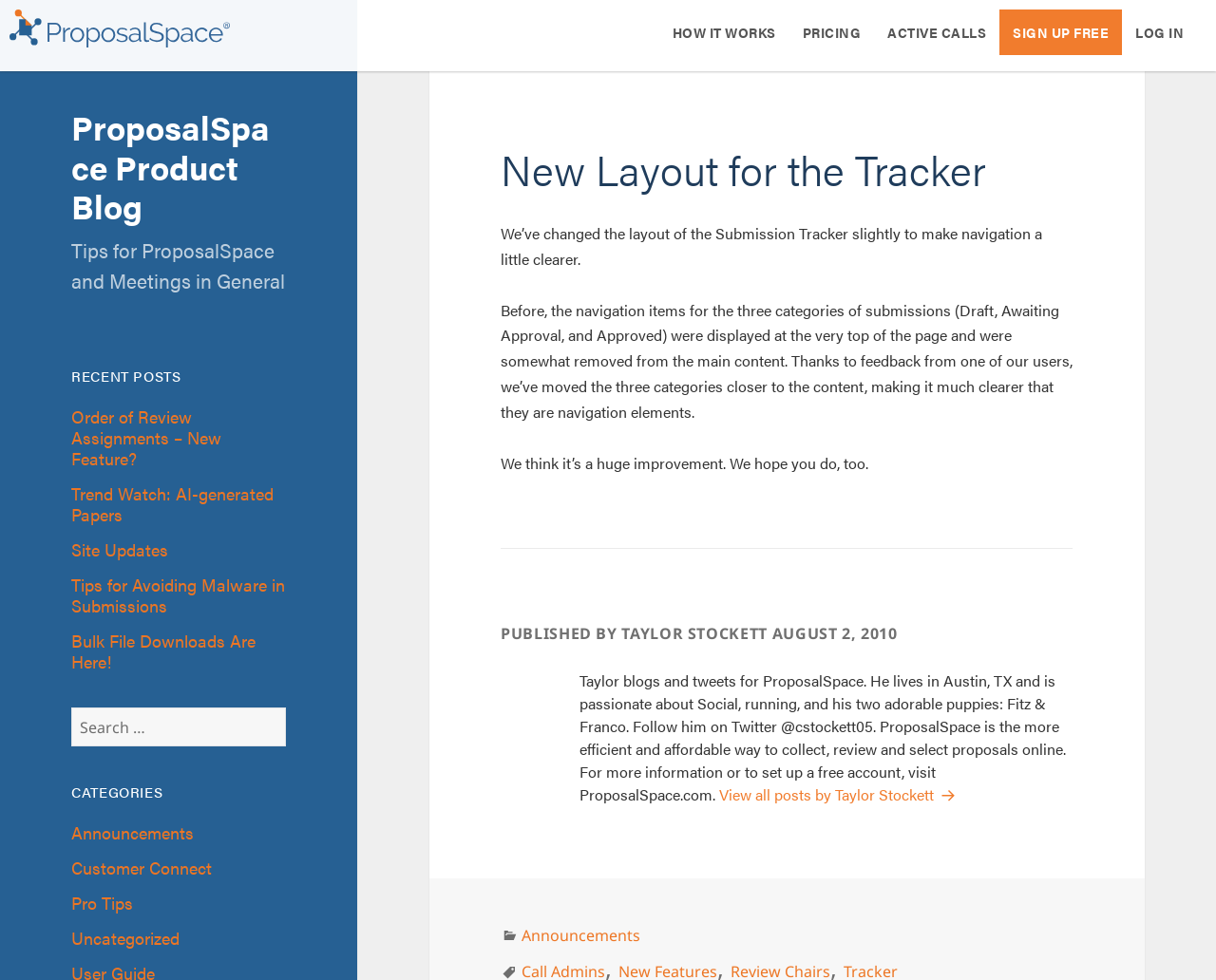What is the author of the post 'New Layout for the Tracker'?
Using the visual information, respond with a single word or phrase.

Taylor Stockett